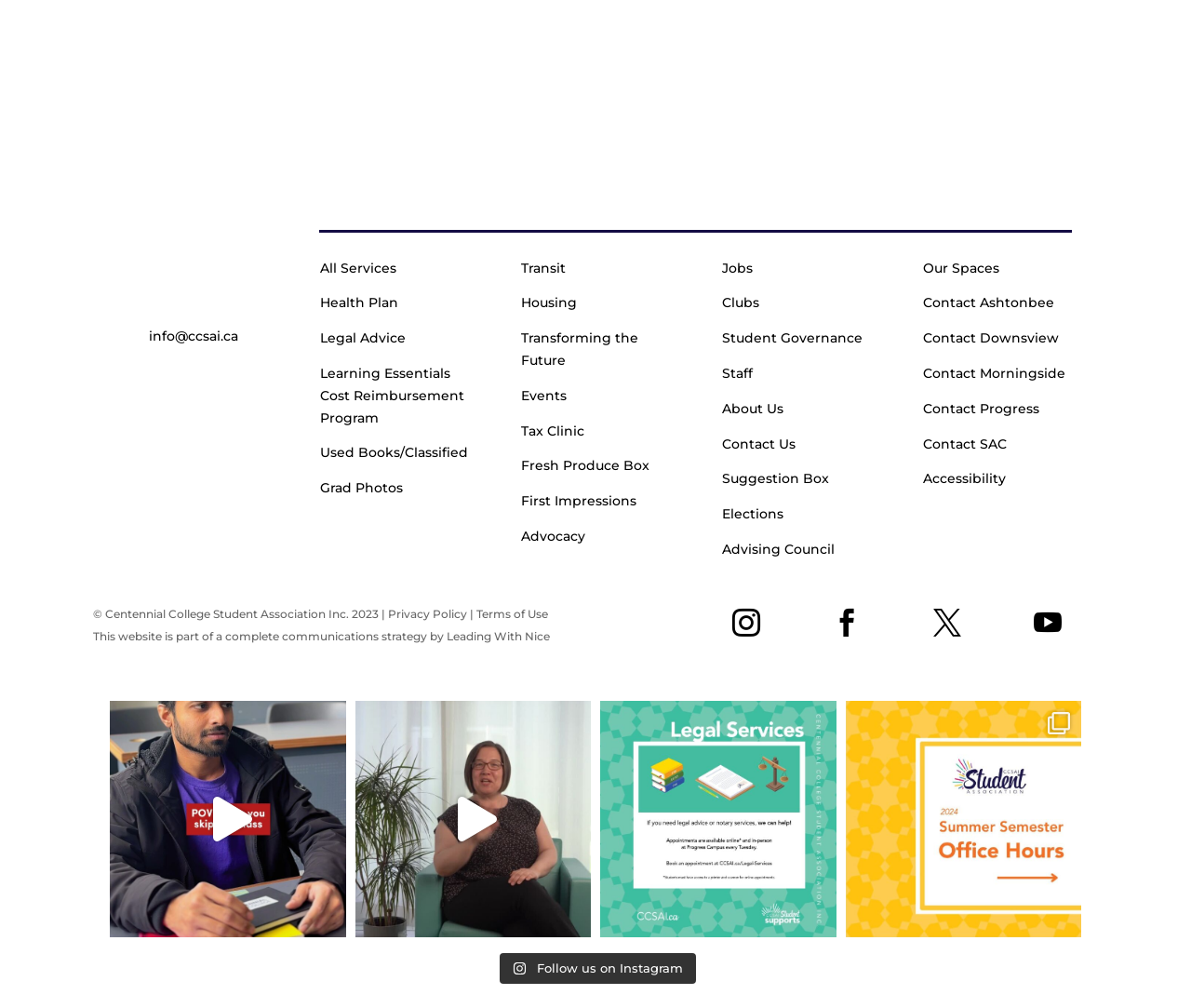Please determine the bounding box coordinates of the section I need to click to accomplish this instruction: "Check the 'Events'".

[0.438, 0.384, 0.476, 0.401]